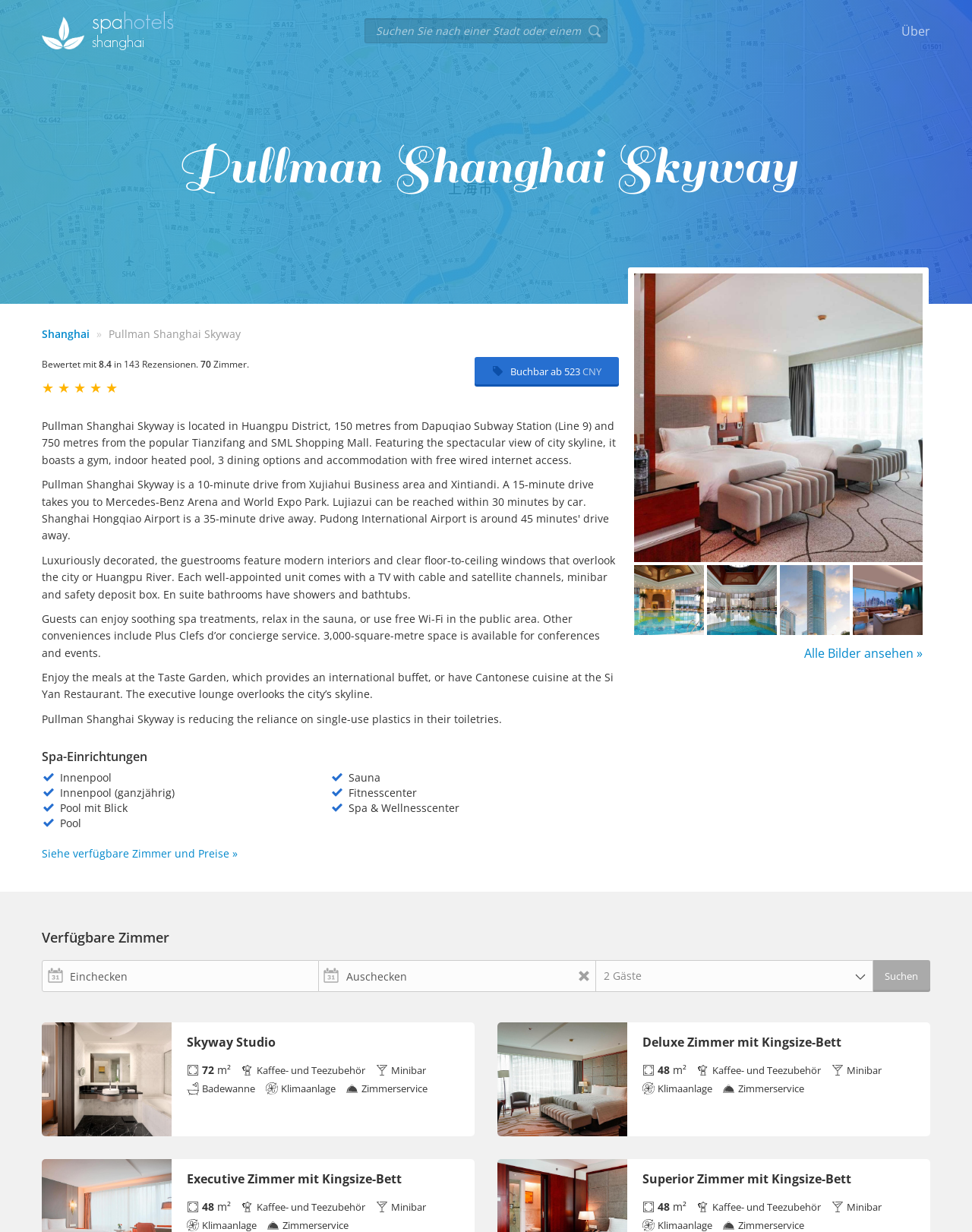Locate the bounding box coordinates of the area where you should click to accomplish the instruction: "View available rooms and prices".

[0.043, 0.687, 0.245, 0.699]